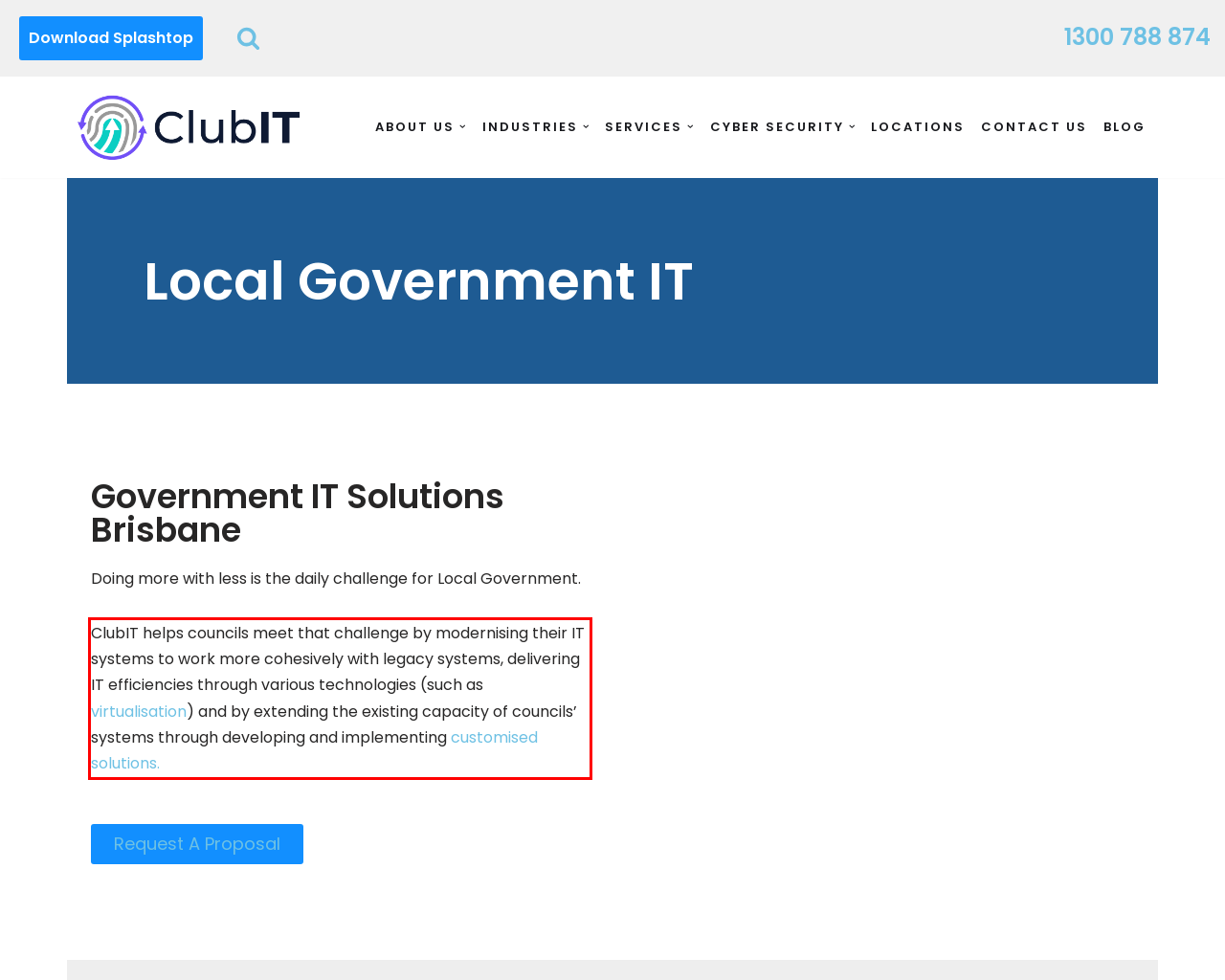Review the webpage screenshot provided, and perform OCR to extract the text from the red bounding box.

ClubIT helps councils meet that challenge by modernising their IT systems to work more cohesively with legacy systems, delivering IT efficiencies through various technologies (such as virtualisation) and by extending the existing capacity of councils’ systems through developing and implementing customised solutions.